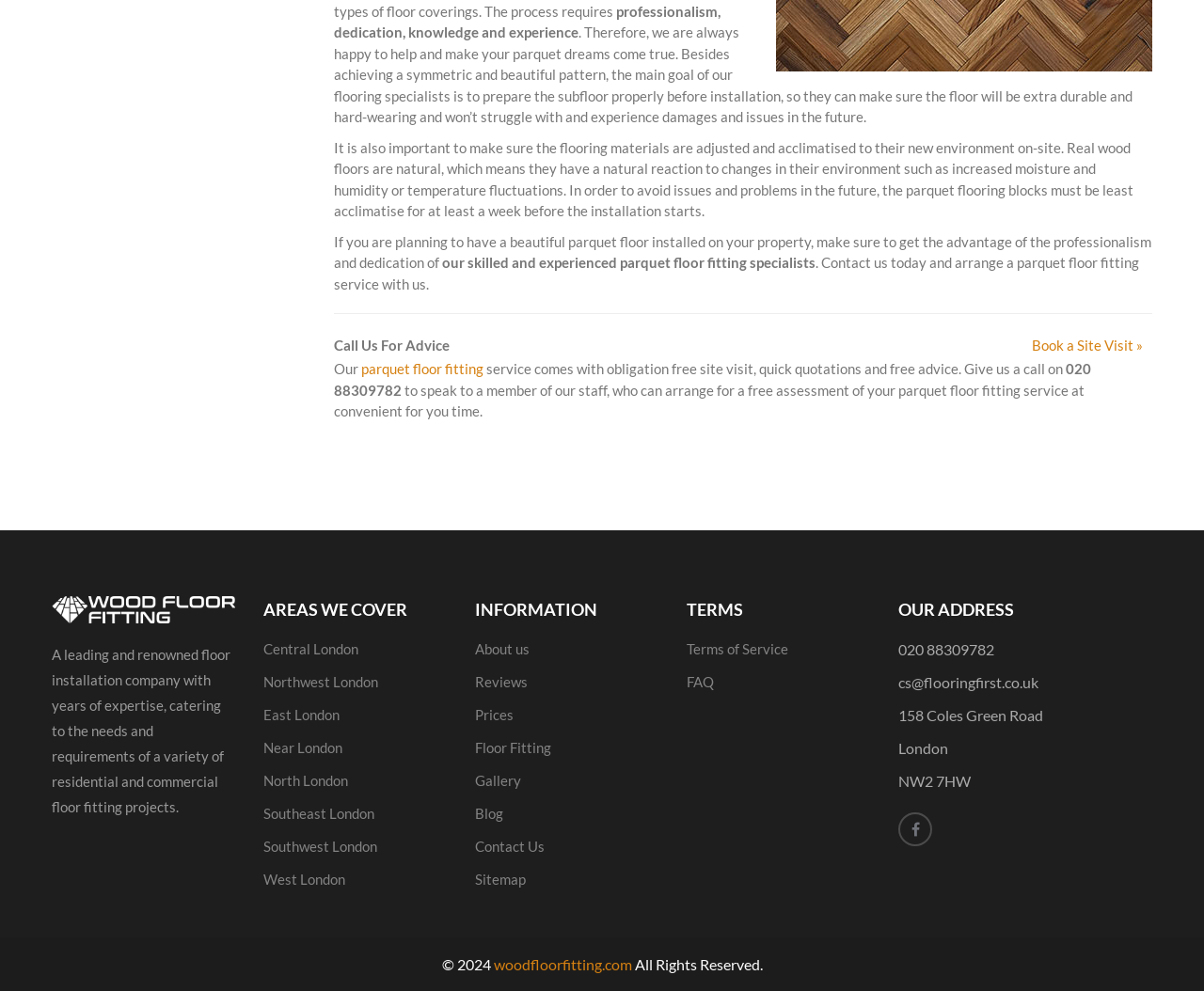Please find the bounding box coordinates of the element's region to be clicked to carry out this instruction: "Go to the Home page".

None